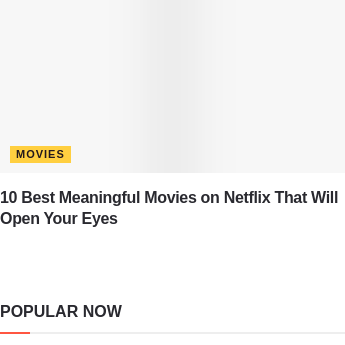What is the title of the broader feature?
Please answer the question with as much detail and depth as you can.

The article is part of a broader feature titled 'POPULAR NOW', which implies that the selected movies are currently trending among viewers.